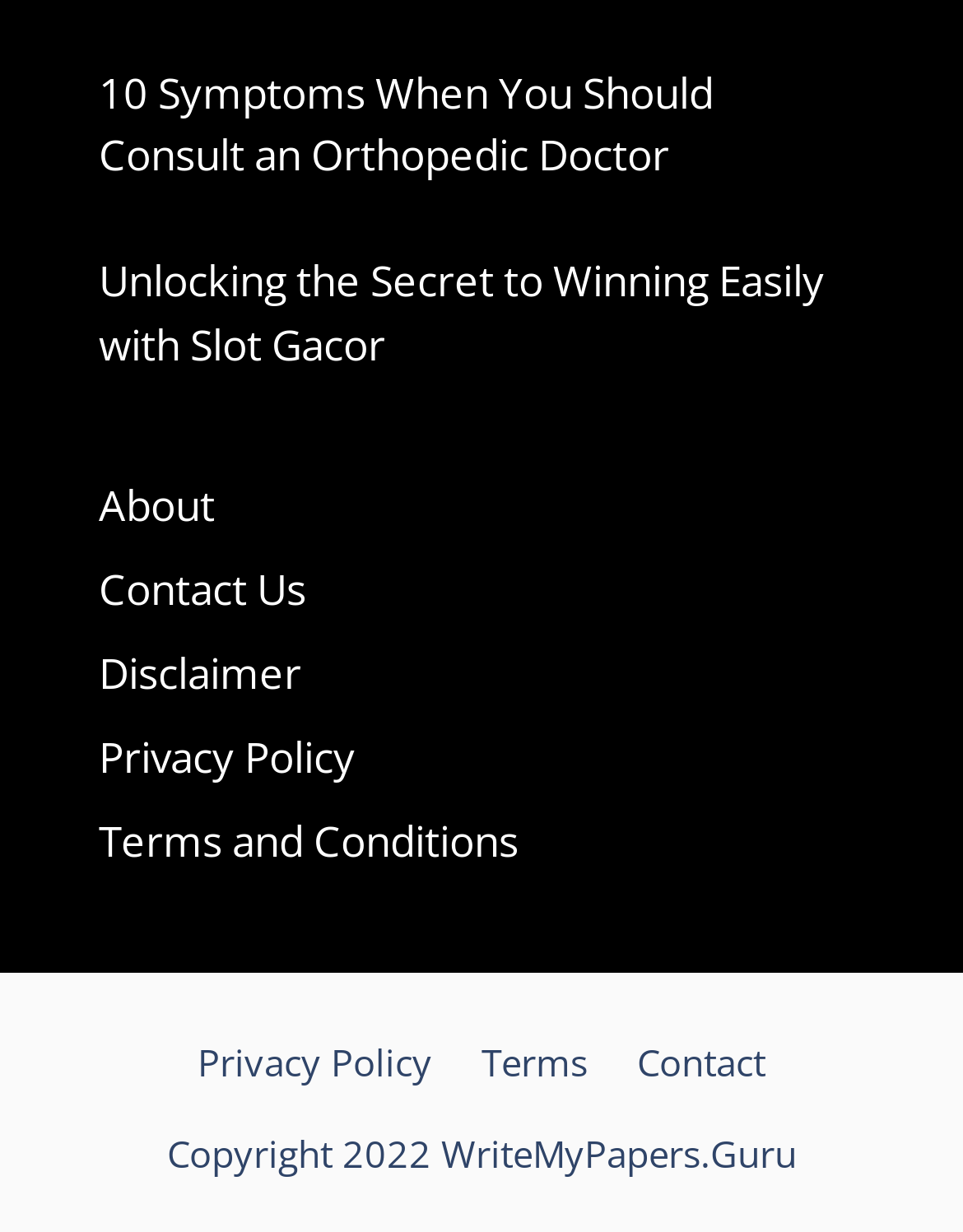What is the first link on the webpage?
Respond with a short answer, either a single word or a phrase, based on the image.

10 Symptoms When You Should Consult an Orthopedic Doctor